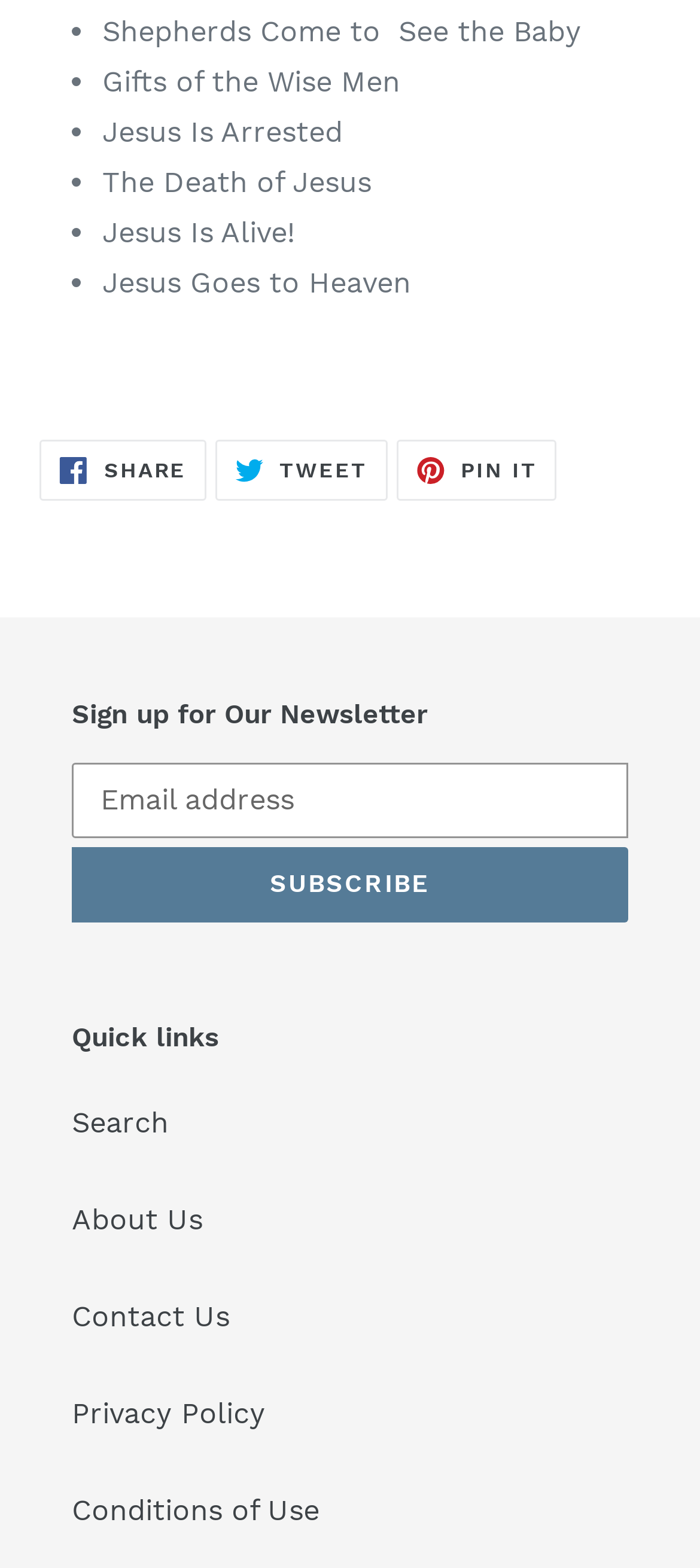What is the purpose of the textbox?
Please answer the question with a single word or phrase, referencing the image.

Enter Email address